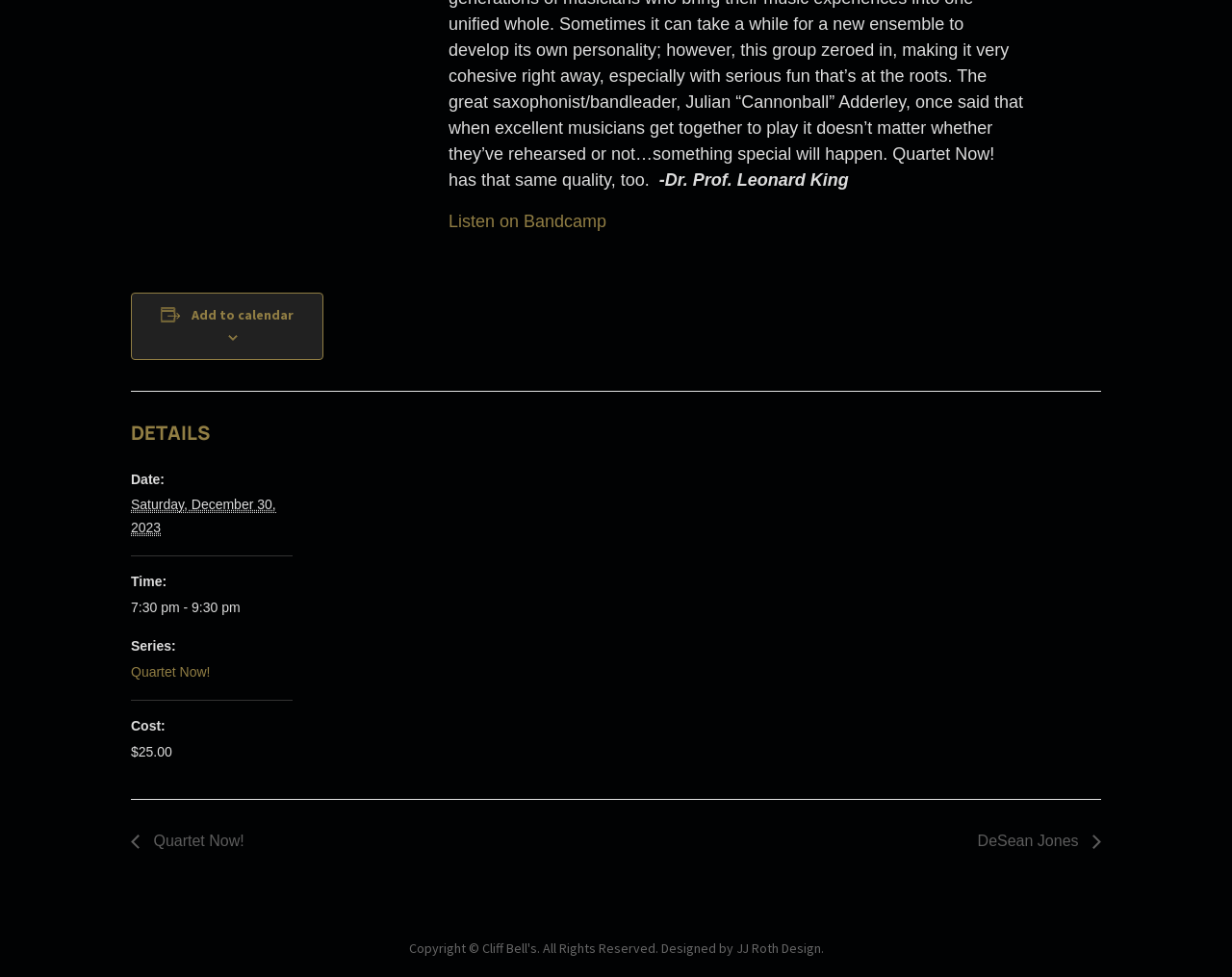Based on the element description: "Quartet Now!", identify the bounding box coordinates for this UI element. The coordinates must be four float numbers between 0 and 1, listed as [left, top, right, bottom].

[0.106, 0.68, 0.171, 0.695]